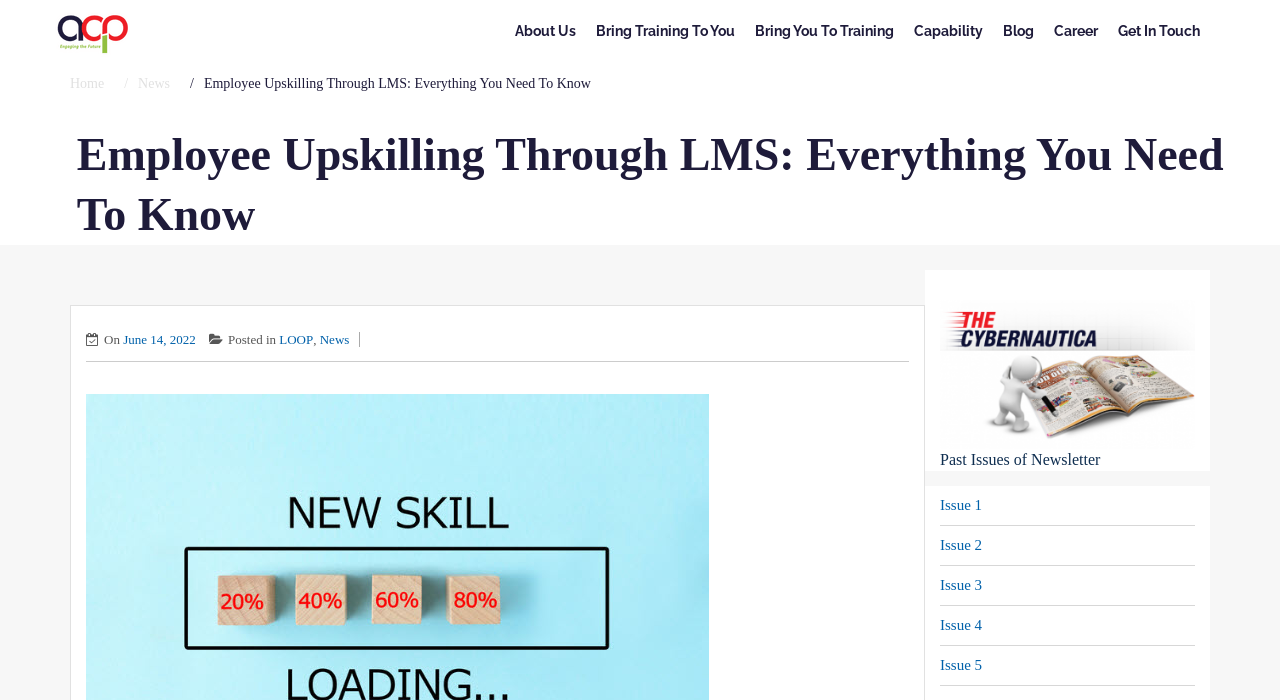Provide a thorough description of the webpage you see.

The webpage is about employee upskilling through Learning Management Systems (LMS). At the top, there is a header section with a logo and a navigation menu consisting of 7 links: "About Us", "Bring Training To You", "Bring You To Training", "Capability", "Blog", "Career", and "Get In Touch". Below the navigation menu, there is a prominent heading that reads "Employee Upskilling Through LMS: Everything You Need To Know".

On the left side, there is a section with a link to "Home" and another link to "/News". Below these links, there is a static text that repeats the heading. The main content area has a header section with the date "June 14, 2022" and categories "LOOP" and "News". 

On the right side, there is a section with a link to "cybernautica" accompanied by an image. Below this link, there is a static text "Past Issues of Newsletter" followed by 5 links to different newsletter issues, labeled from "Issue 1" to "Issue 5".